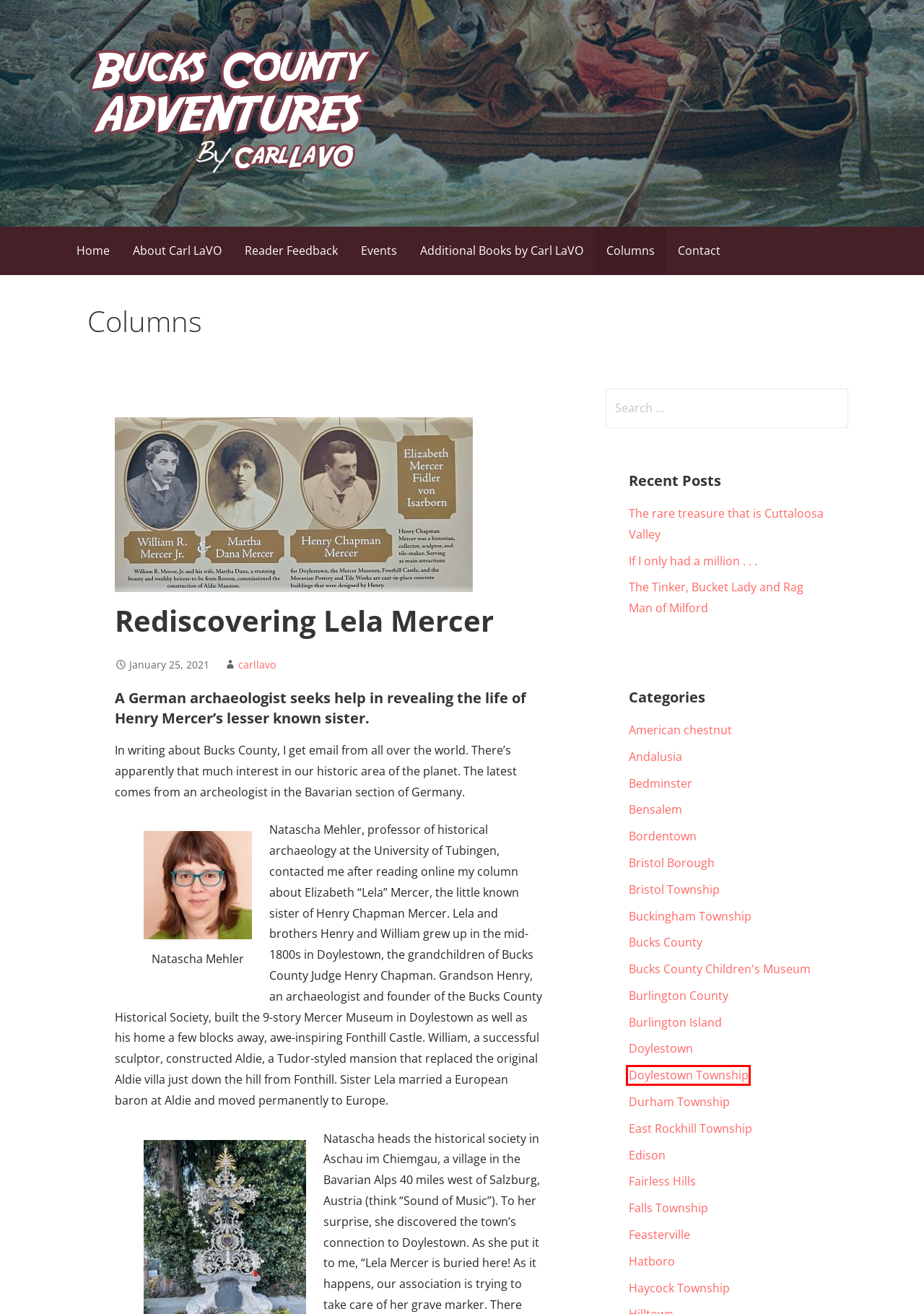Review the screenshot of a webpage that includes a red bounding box. Choose the webpage description that best matches the new webpage displayed after clicking the element within the bounding box. Here are the candidates:
A. carllavo – Bucks County Adventures
B. East Rockhill Township – Bucks County Adventures
C. Doylestown Township – Bucks County Adventures
D. Burlington Island – Bucks County Adventures
E. American chestnut – Bucks County Adventures
F. Additional Books by Carl LaVO – Bucks County Adventures
G. Bristol Township – Bucks County Adventures
H. Falls Township – Bucks County Adventures

C